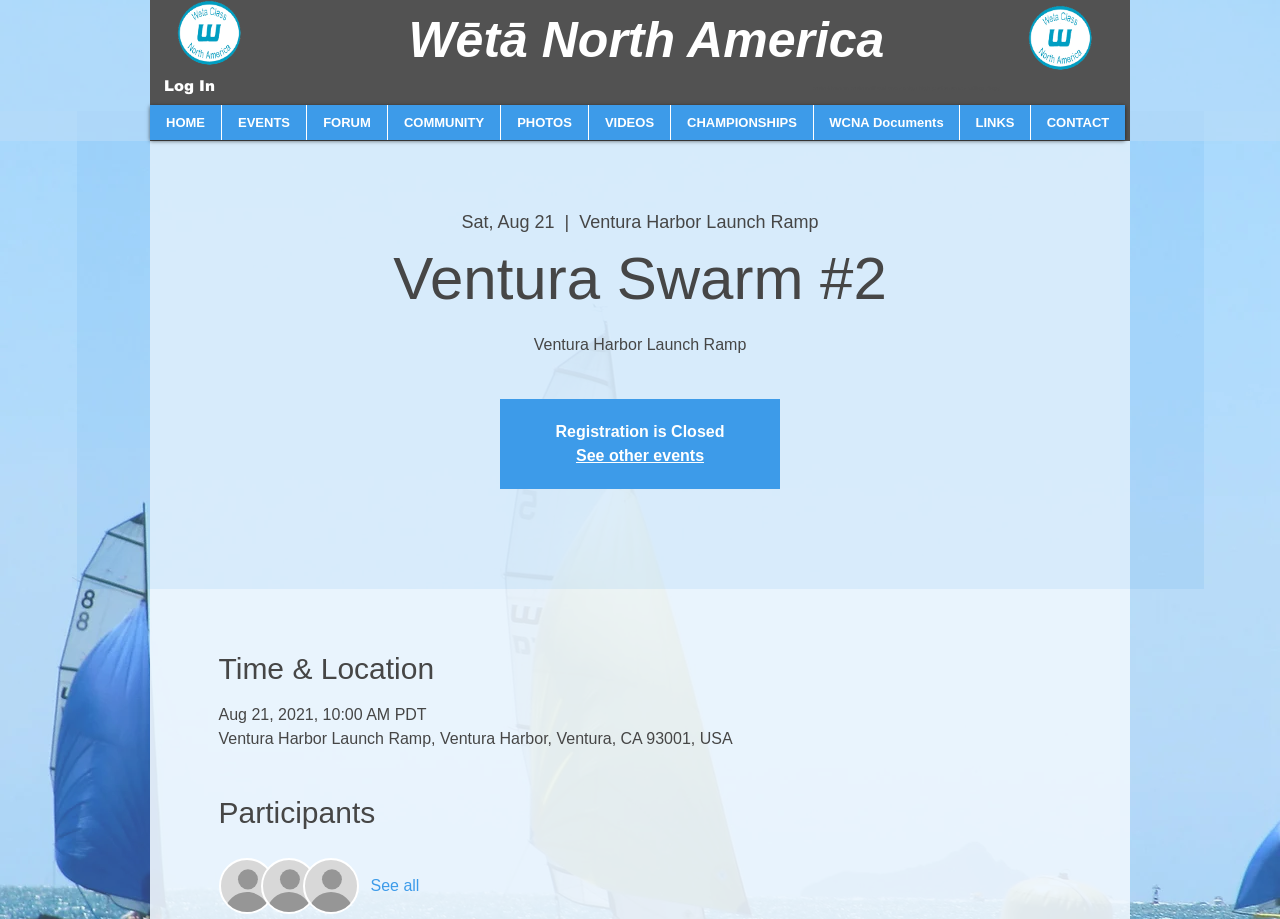Determine the bounding box coordinates for the clickable element required to fulfill the instruction: "Check the CONTACT page". Provide the coordinates as four float numbers between 0 and 1, i.e., [left, top, right, bottom].

[0.805, 0.114, 0.879, 0.153]